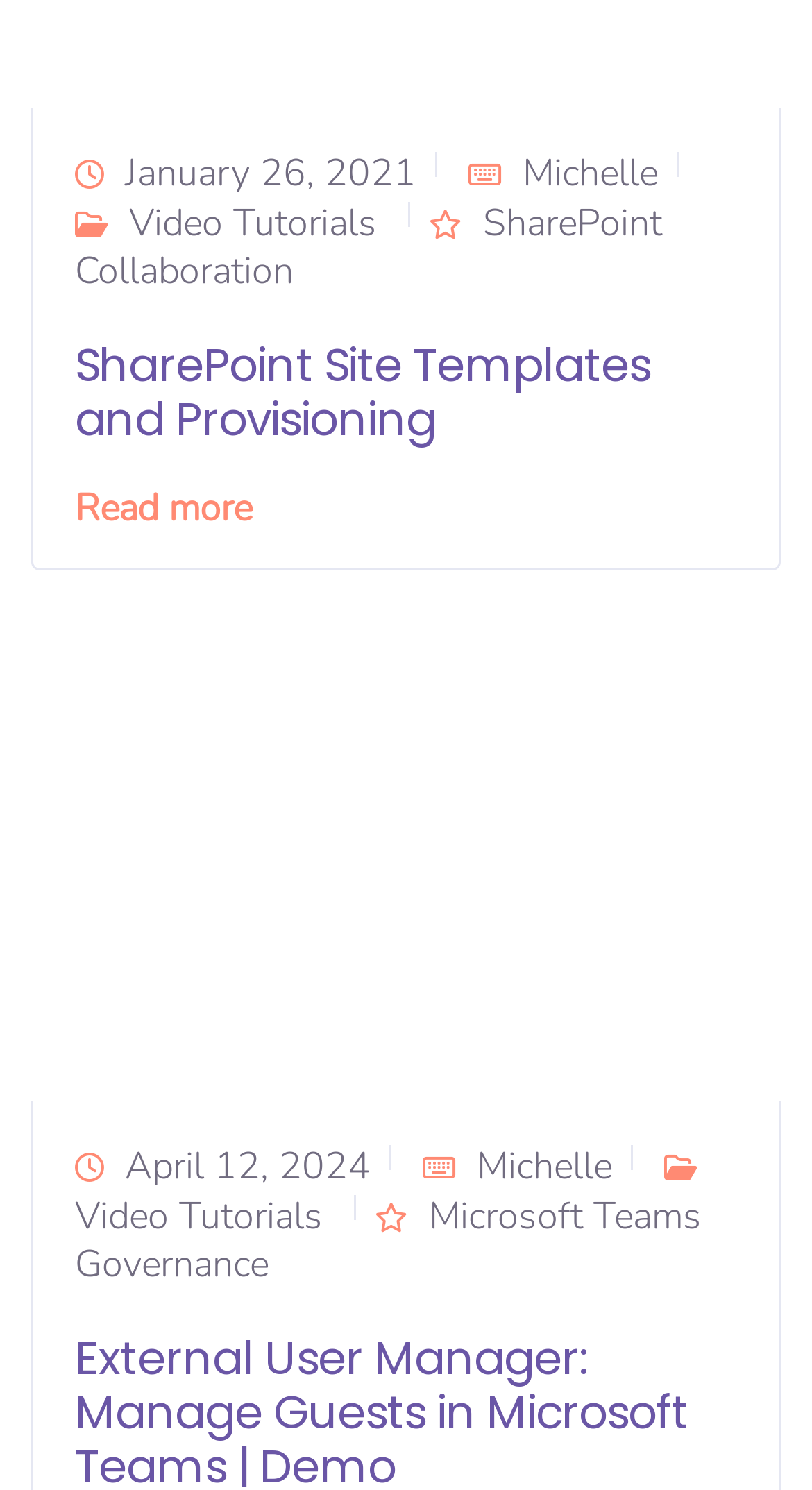Who is the author of the content?
Refer to the image and answer the question using a single word or phrase.

Michelle